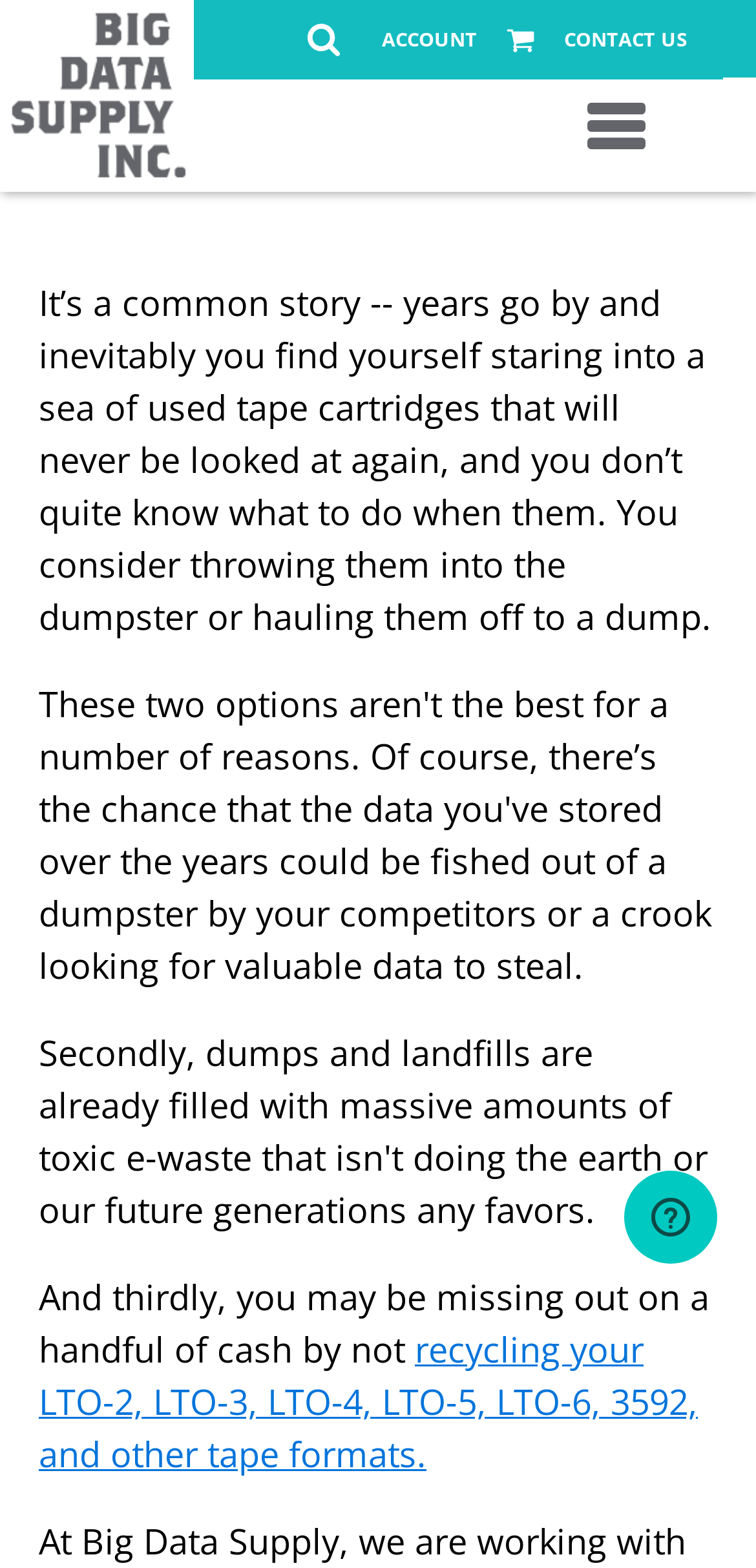Give a one-word or one-phrase response to the question: 
What is the potential benefit of recycling?

Getting cash